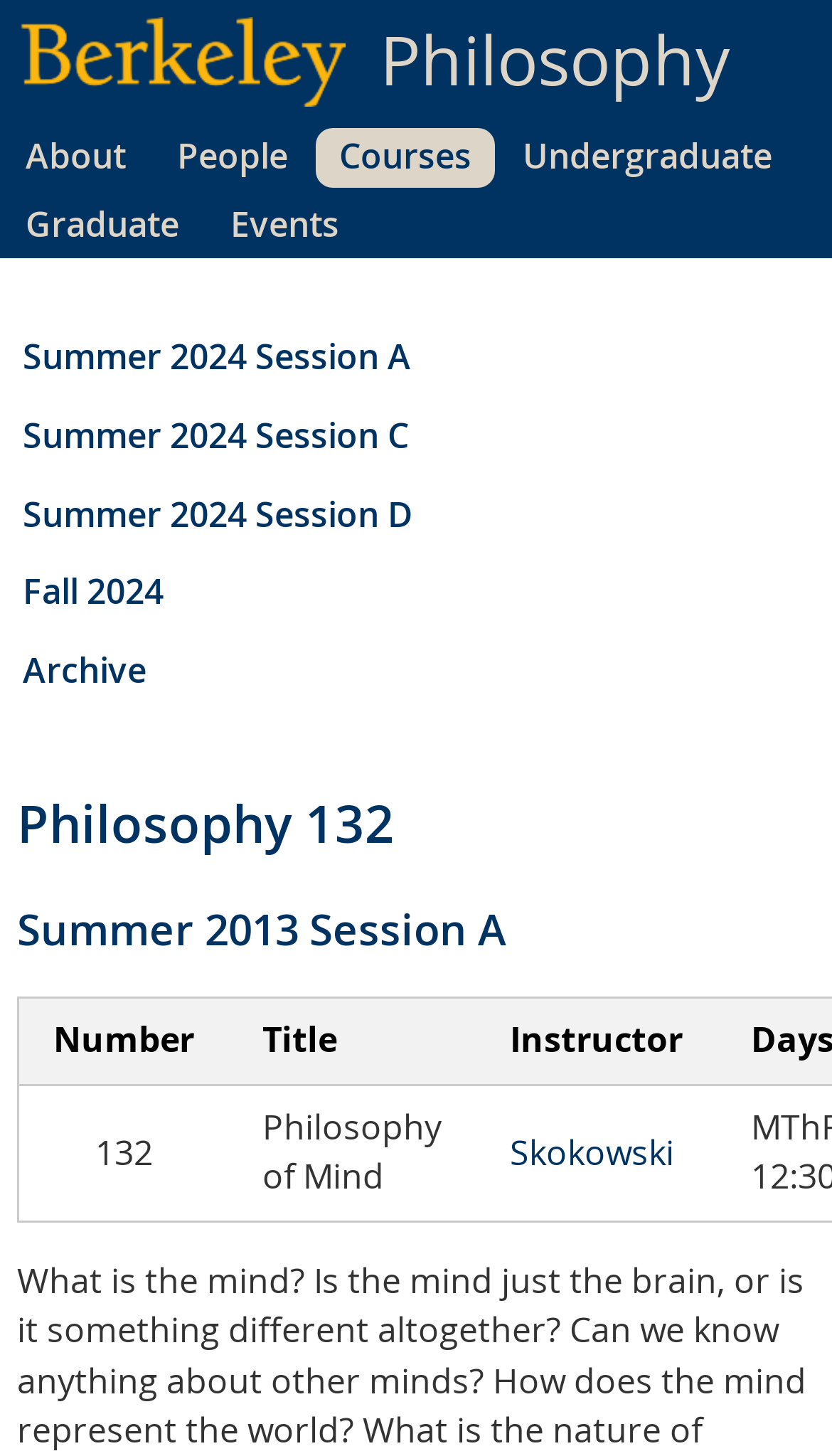Answer in one word or a short phrase: 
What is the name of the university?

UC Berkeley